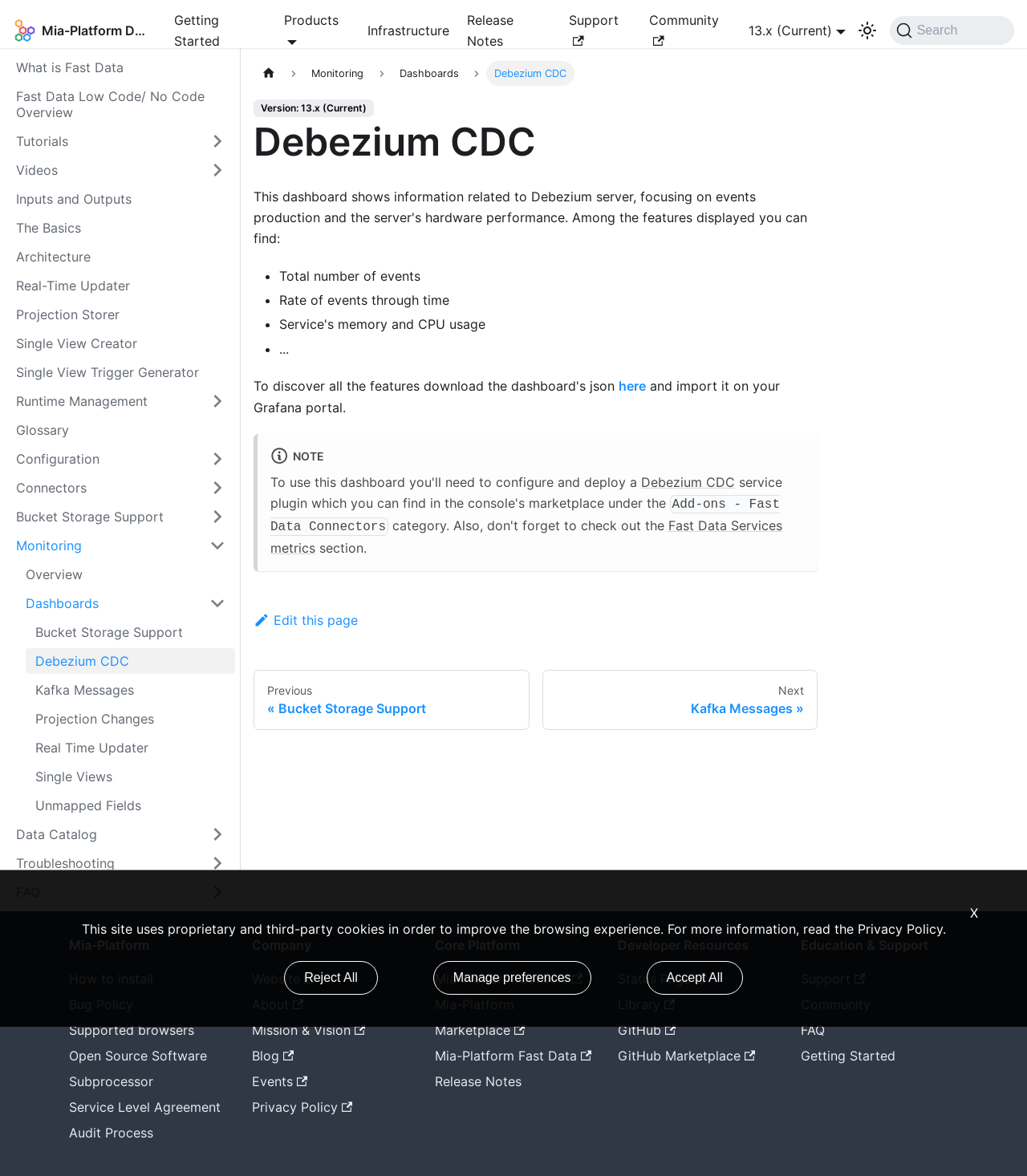Produce an elaborate caption capturing the essence of the webpage.

This webpage is a documentation page for Debezium CDC, a part of the Mia-Platform. The page is divided into several sections. At the top, there is a navigation bar with links to various parts of the documentation, including "Getting Started", "Infrastructure", "Release Notes", and "Support". Below the navigation bar, there is a complementary section that contains a sidebar with links to different topics, such as "What is Fast Data", "Tutorials", and "Videos".

The main content of the page is divided into two sections. On the left, there is a sidebar with links to different parts of the documentation, including "Monitoring", "Dashboards", and "Debezium CDC". On the right, there is a main article section that displays the content of the current page.

The article section has a breadcrumb navigation at the top, showing the current location in the documentation hierarchy. Below the breadcrumb, there is a heading that reads "Debezium CDC" and a subheading that indicates the current version of the documentation.

The main content of the article is a list of features displayed on the Debezium CDC dashboard, including the total number of events, the rate of events through time, and other metrics. There are also links to related topics, such as "here" and "Fast Data Services metrics".

At the bottom of the page, there is a footer section with links to edit the page and other related pages. There are also links to previous and next pages in the documentation.

Throughout the page, there are several images, including a logo for Mia-Platform and icons for different features. The page also has a search button at the top right corner, allowing users to search for specific topics within the documentation.